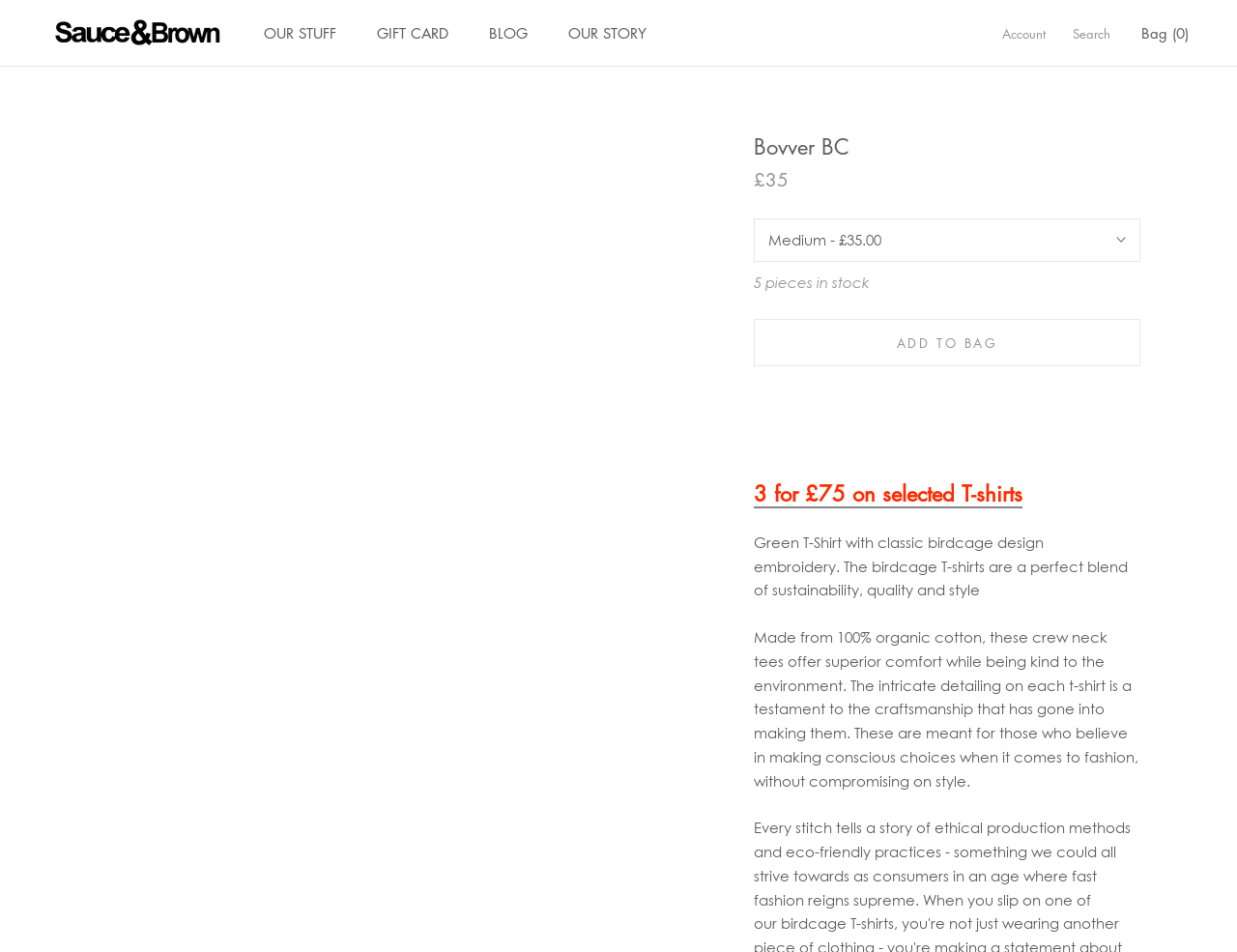Please specify the bounding box coordinates of the element that should be clicked to execute the given instruction: 'Click the 'Yes' button'. Ensure the coordinates are four float numbers between 0 and 1, expressed as [left, top, right, bottom].

None